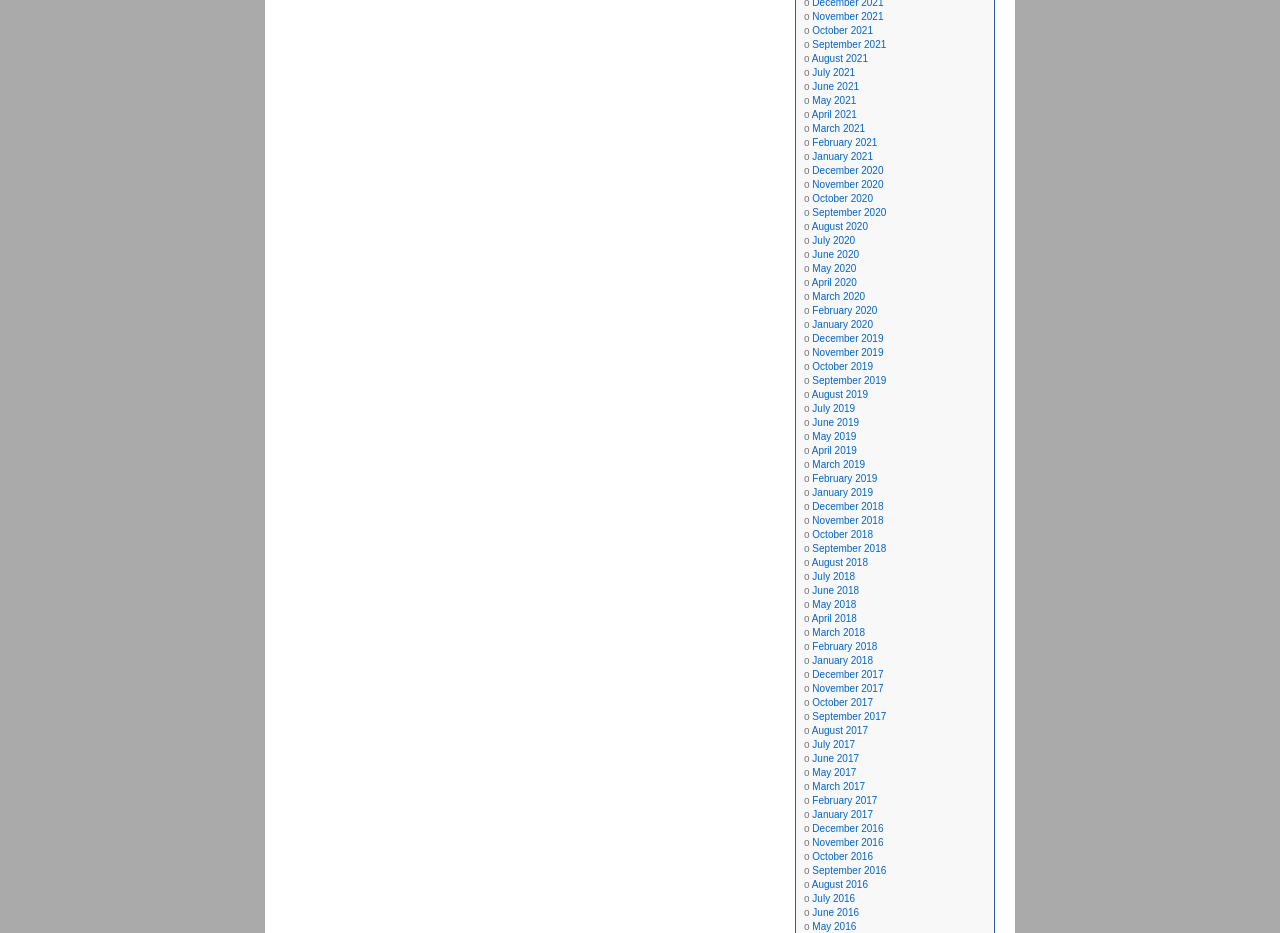Kindly determine the bounding box coordinates for the clickable area to achieve the given instruction: "View June 2016".

[0.635, 0.972, 0.671, 0.984]